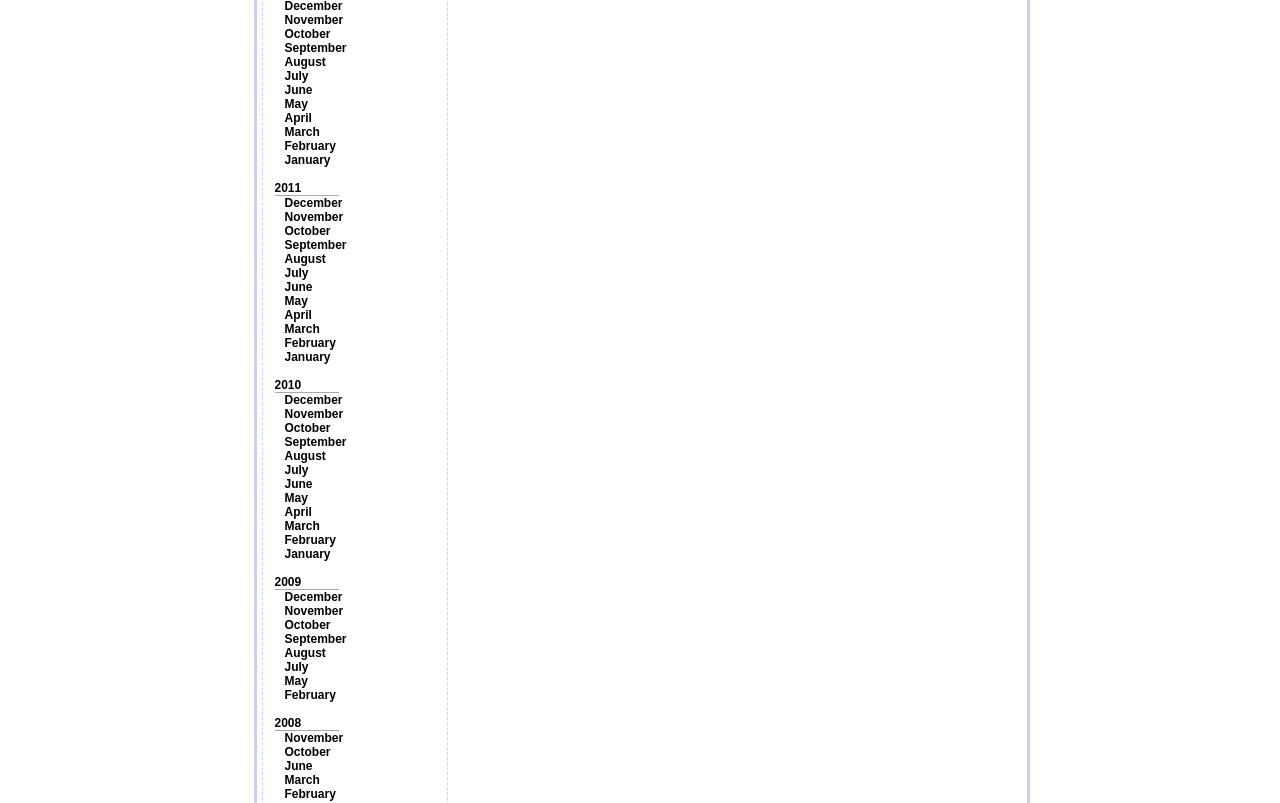Determine the bounding box coordinates for the clickable element required to fulfill the instruction: "Select February". Provide the coordinates as four float numbers between 0 and 1, i.e., [left, top, right, bottom].

[0.222, 0.857, 0.262, 0.874]